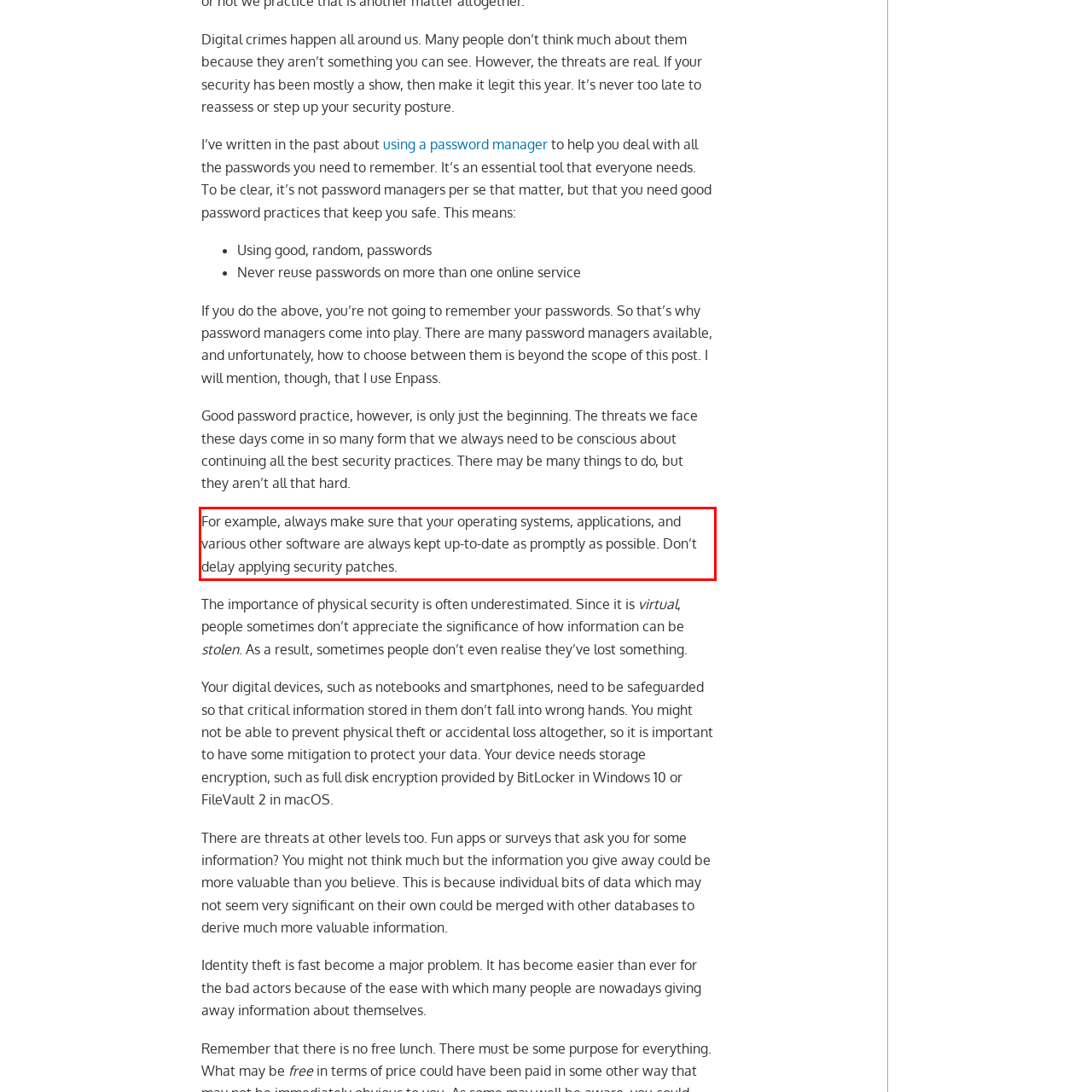Your task is to recognize and extract the text content from the UI element enclosed in the red bounding box on the webpage screenshot.

For example, always make sure that your operating systems, applications, and various other software are always kept up-to-date as promptly as possible. Don’t delay applying security patches.